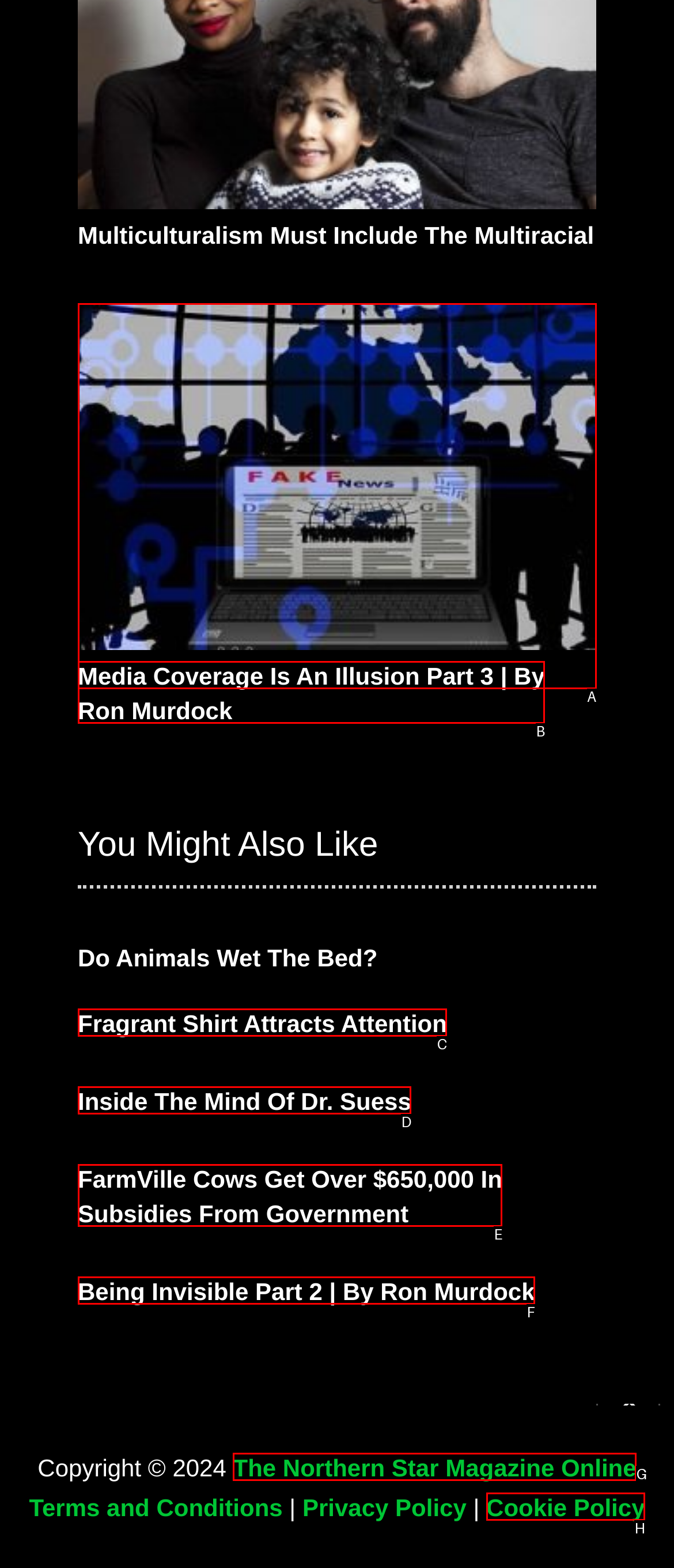Which option corresponds to the following element description: Cookie Policy?
Please provide the letter of the correct choice.

H